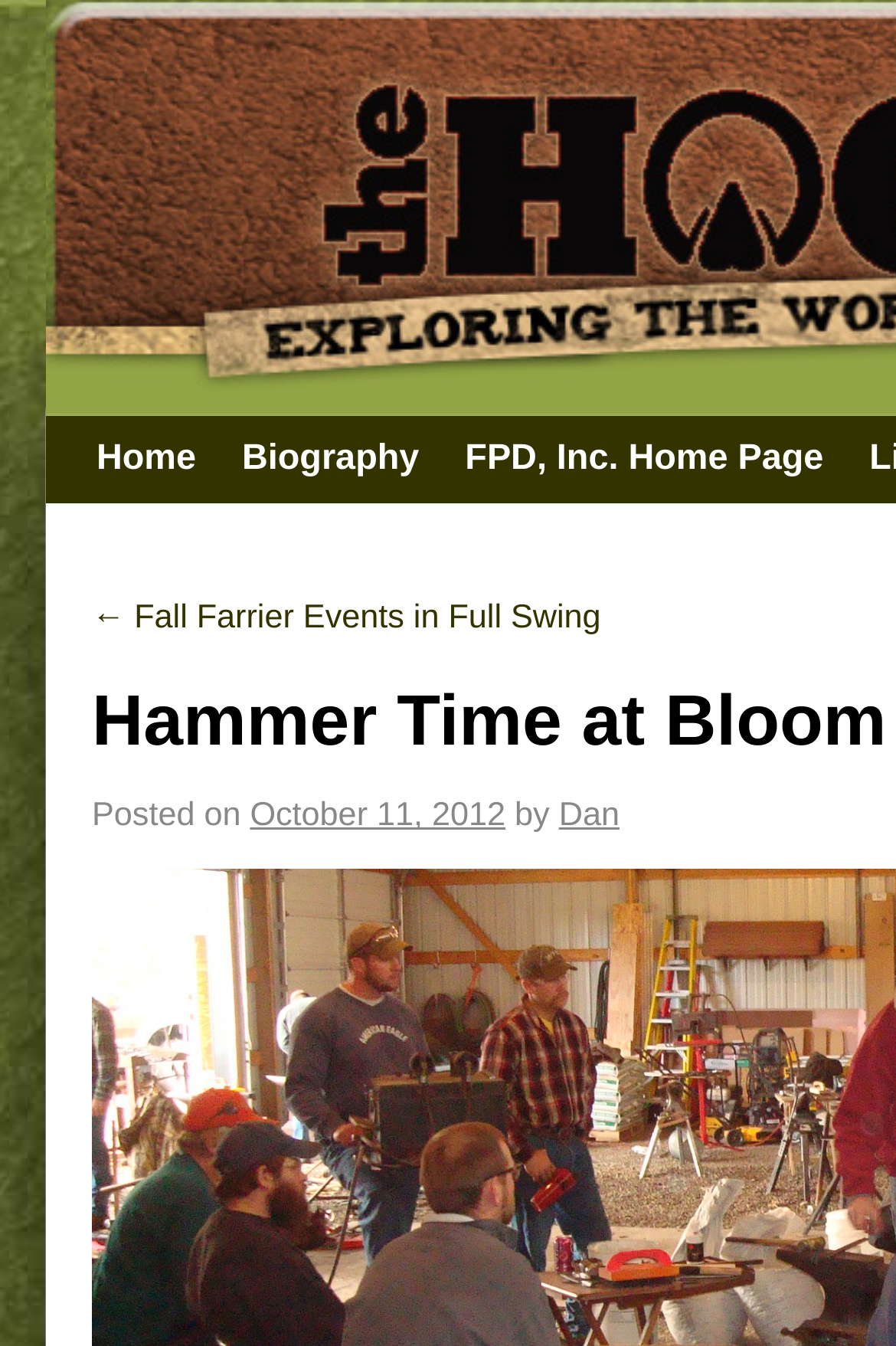What is the title of the previous blog post?
Respond to the question with a single word or phrase according to the image.

Fall Farrier Events in Full Swing